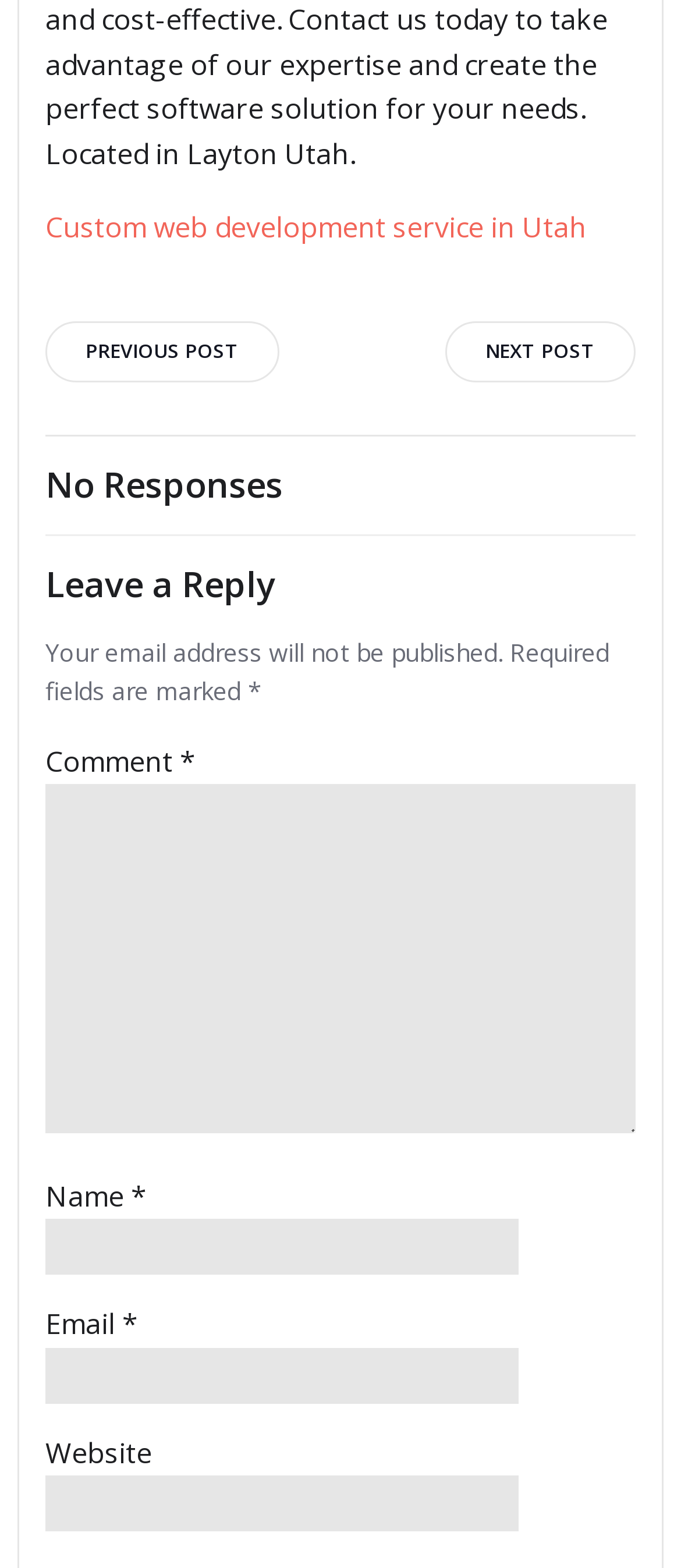How many textboxes are required on the webpage?
Answer the question based on the image using a single word or a brief phrase.

3